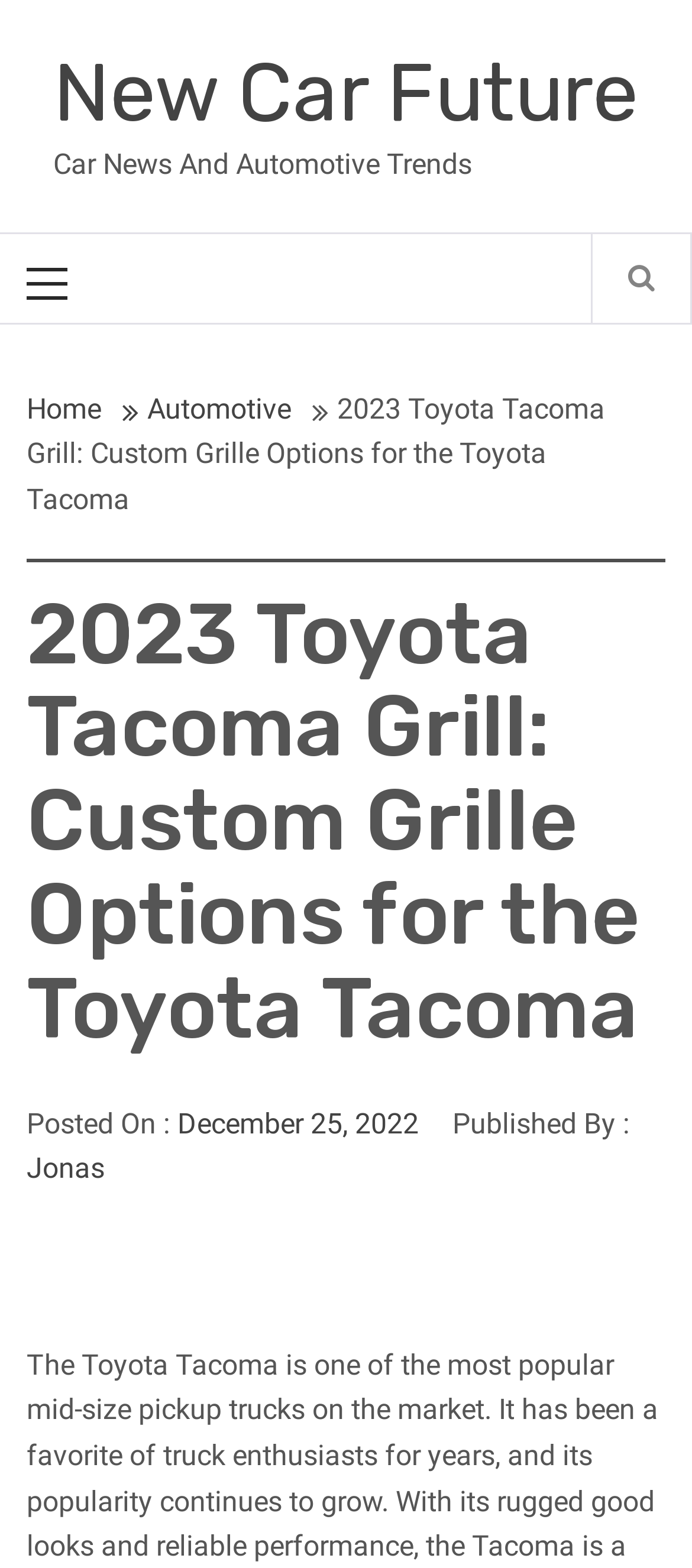Extract the primary headline from the webpage and present its text.

2023 Toyota Tacoma Grill: Custom Grille Options for the Toyota Tacoma